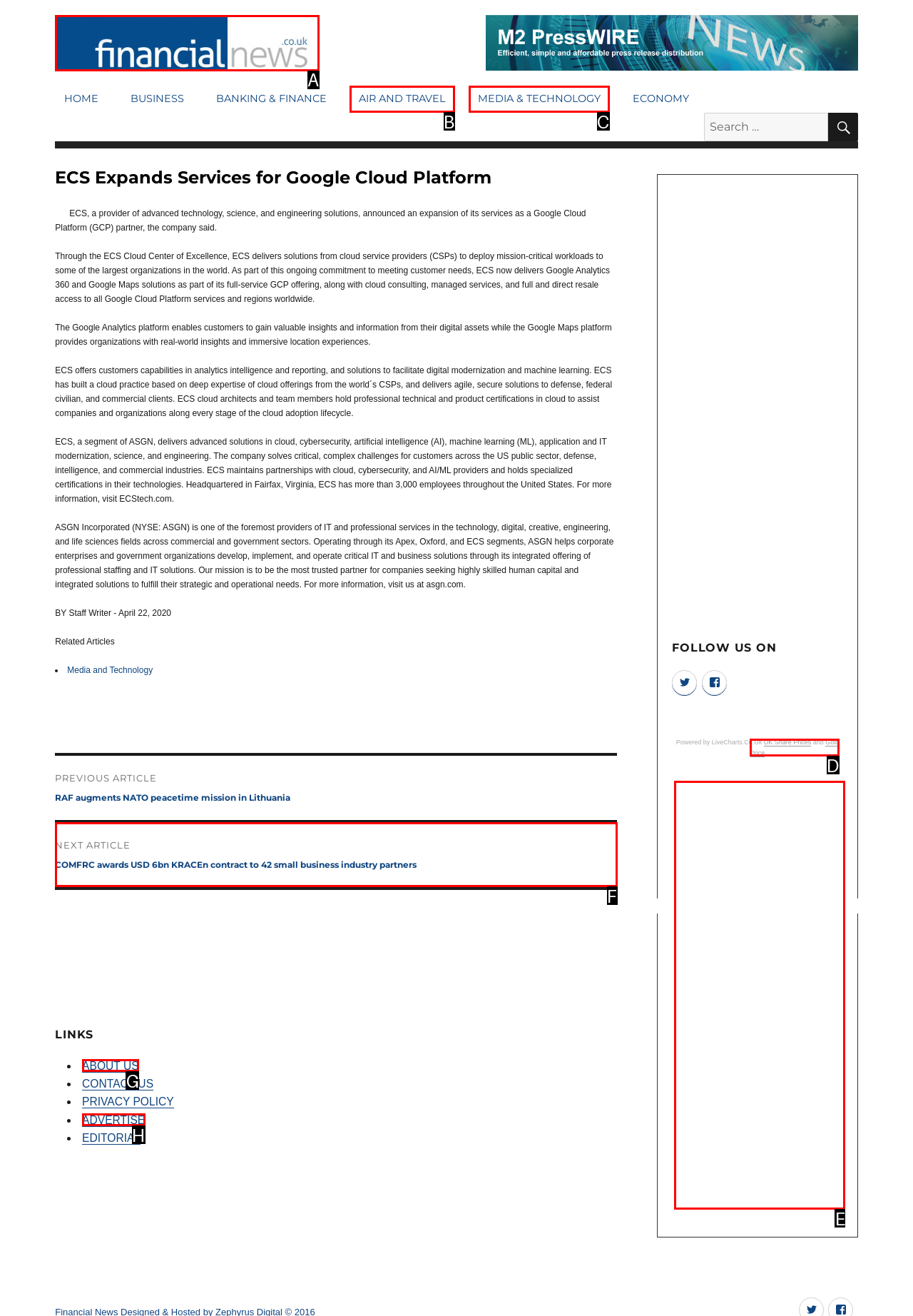Based on the element description: alt="Aero Workflow Logo", choose the HTML element that matches best. Provide the letter of your selected option.

None